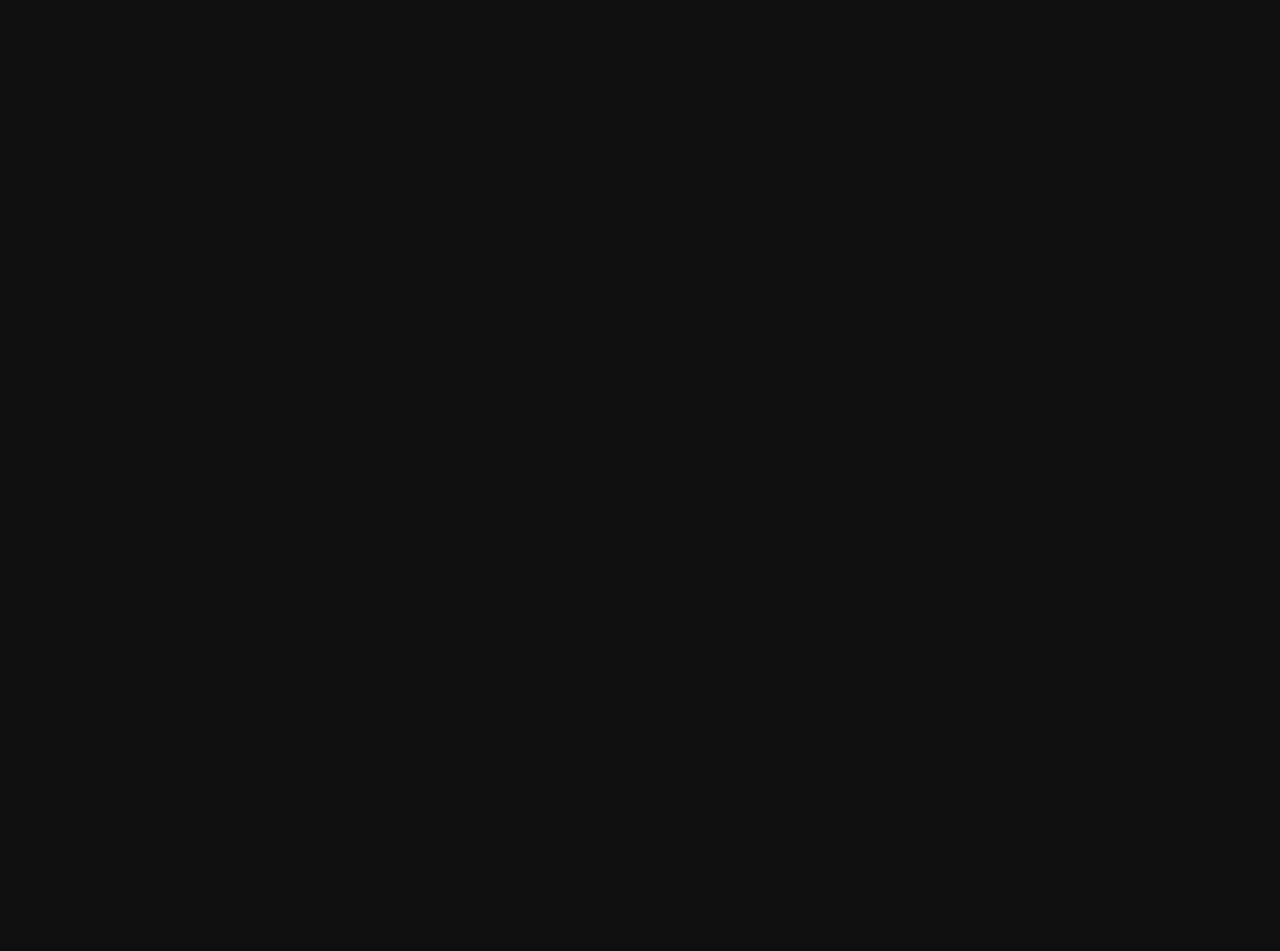Find the bounding box coordinates of the clickable area that will achieve the following instruction: "View older posts".

[0.039, 0.564, 0.128, 0.59]